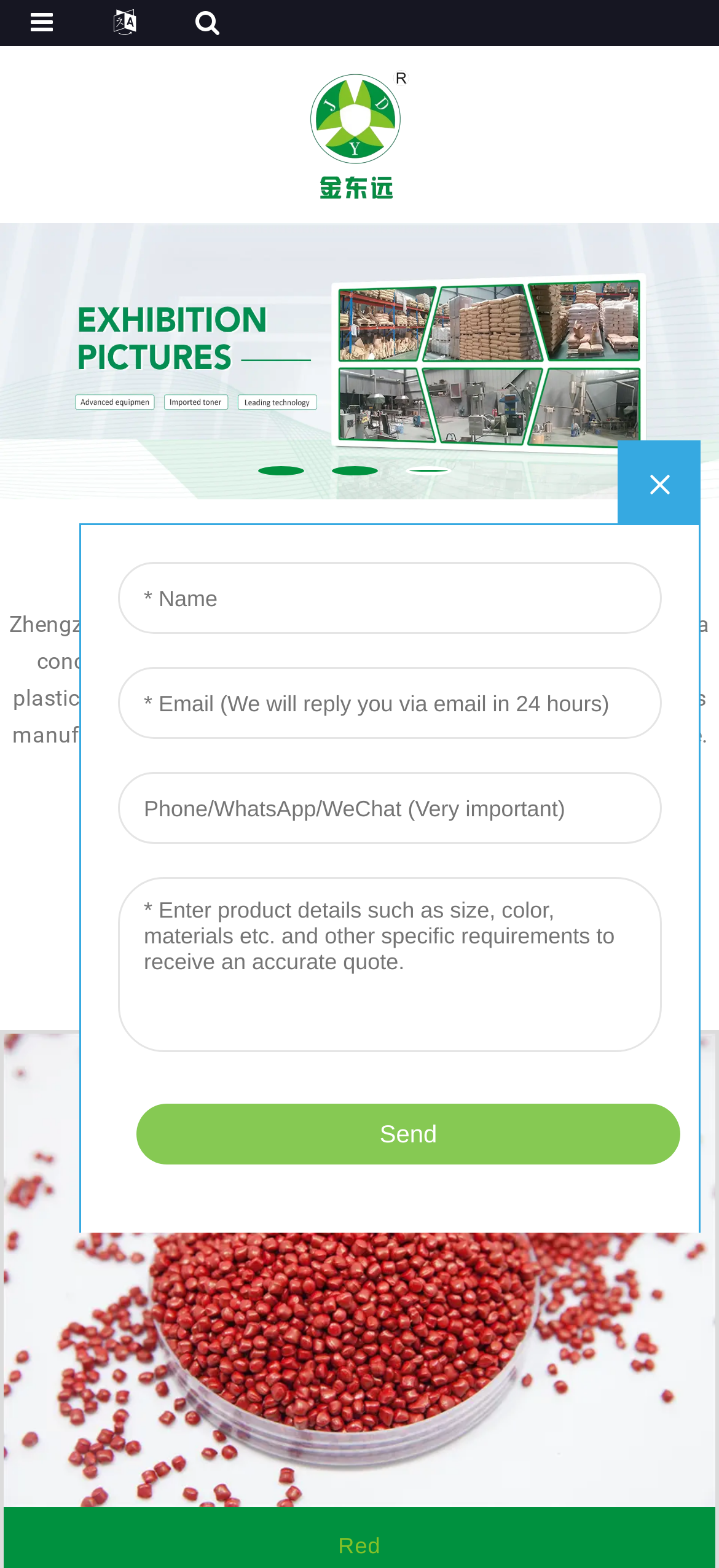Write an extensive caption that covers every aspect of the webpage.

The webpage is about Zhengzhou Jindongyuan Technology Co., Ltd., a company that produces concentrated color masterbatches and plastic modified materials. At the top of the page, there is a logo image on the left side, accompanied by a figure element that spans the entire width of the page. Below the logo, there are multiple links and a banner image that stretches across the page.

In the middle section of the page, there is a heading that reads "WELCOME TO OUR COMPANY" in a prominent font. Below the heading, there is a block of text that provides a brief introduction to the company, including its establishment year, products, and services. On the right side of this text block, there are two buttons labeled "VIEW MORE" and "CONTACT US".

Further down the page, there is another heading that reads "OUR PRODUCT", followed by a text block that guarantees the quality of their products. Below this text, there is a large image that takes up most of the page's width, with a link labeled "Red" at the bottom right corner of the image.

On the right side of the page, there is an iframe element that occupies a significant portion of the page's height. At the top right corner of the page, there are three buttons labeled "Go to slide 1", "Go to slide 2", and "Go to slide 3", which suggest that the page may have a slideshow or carousel feature.